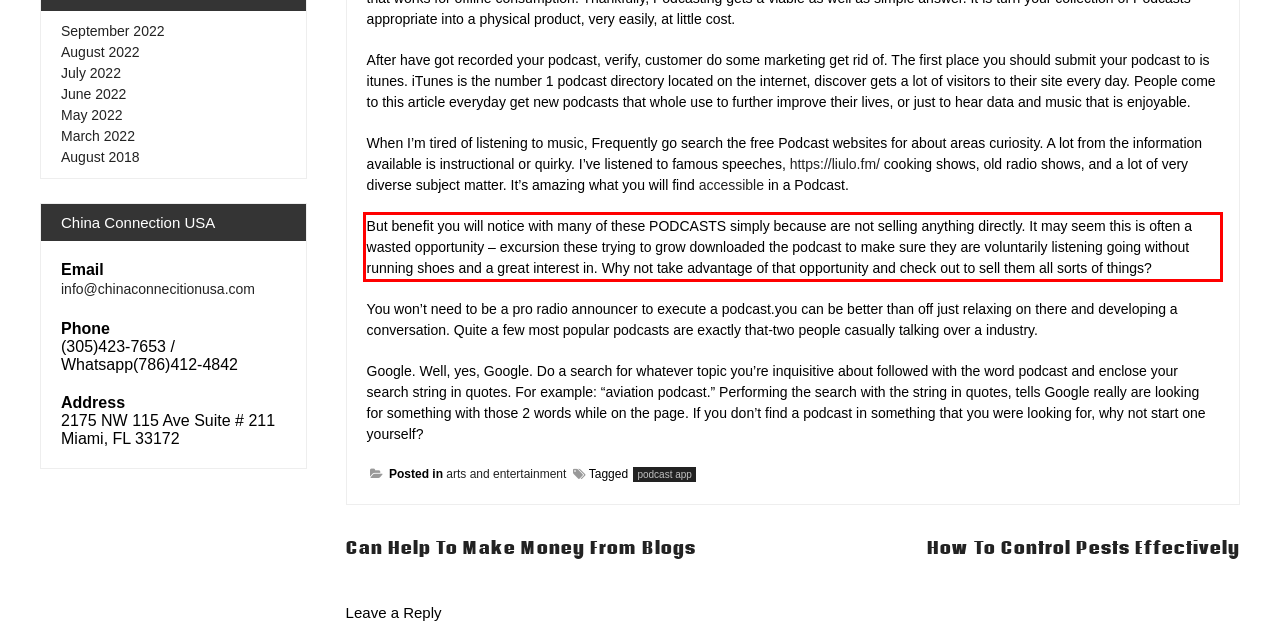Within the screenshot of the webpage, locate the red bounding box and use OCR to identify and provide the text content inside it.

But benefit you will notice with many of these PODCASTS simply because are not selling anything directly. It may seem this is often a wasted opportunity – excursion these trying to grow downloaded the podcast to make sure they are voluntarily listening going without running shoes and a great interest in. Why not take advantage of that opportunity and check out to sell them all sorts of things?